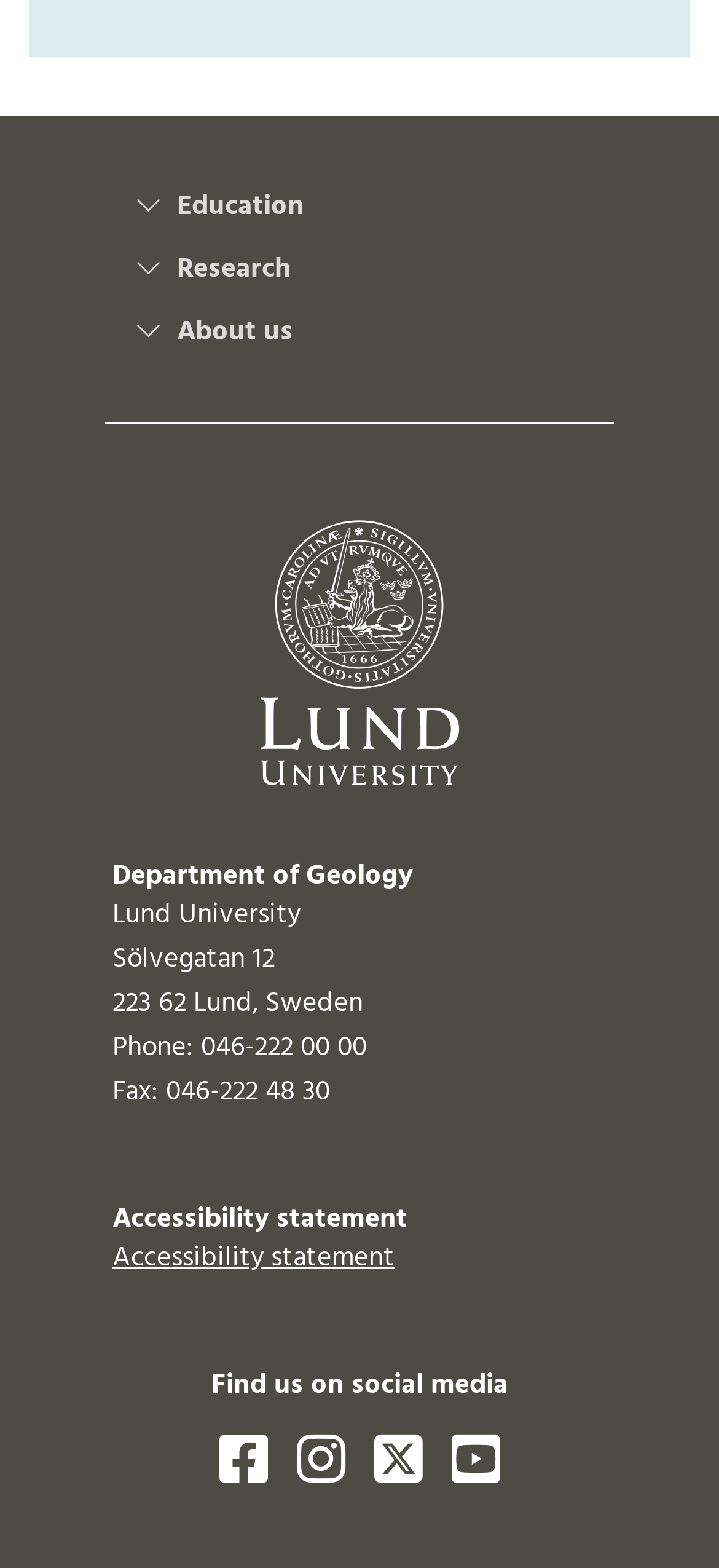Pinpoint the bounding box coordinates of the clickable element needed to complete the instruction: "Click About us". The coordinates should be provided as four float numbers between 0 and 1: [left, top, right, bottom].

[0.187, 0.201, 0.813, 0.222]